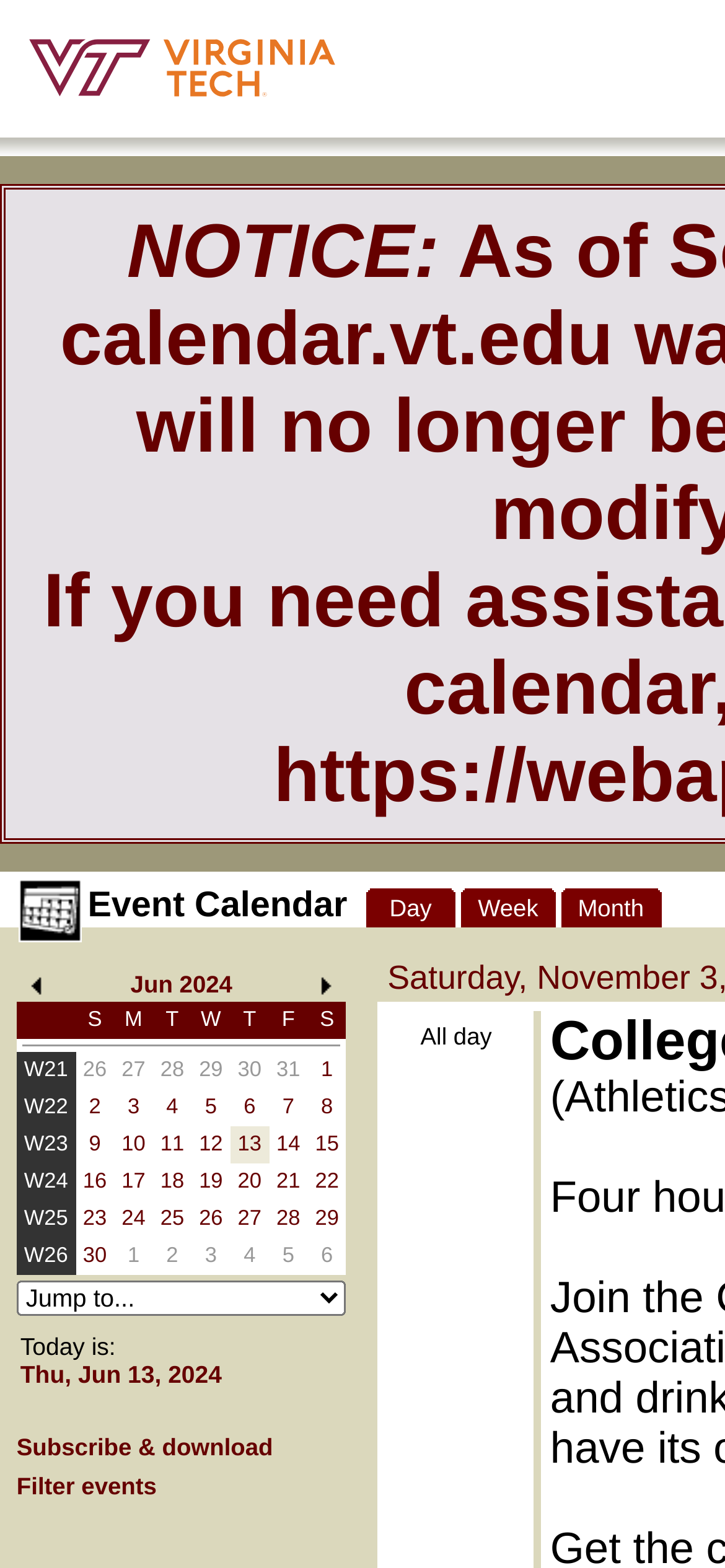Locate the bounding box coordinates of the area to click to fulfill this instruction: "View Event Calendar". The bounding box should be presented as four float numbers between 0 and 1, in the order [left, top, right, bottom].

[0.112, 0.565, 0.479, 0.591]